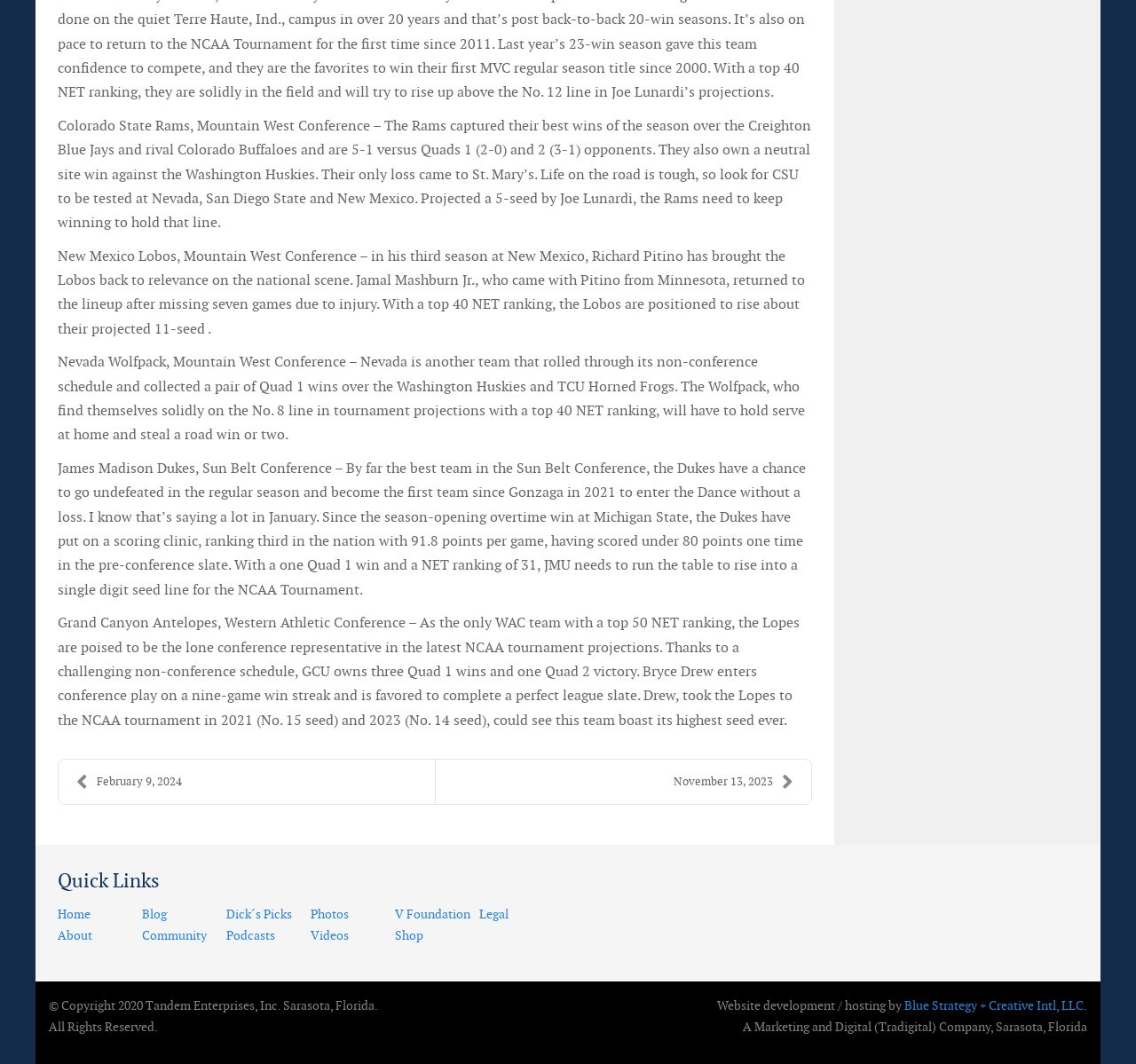Please predict the bounding box coordinates of the element's region where a click is necessary to complete the following instruction: "View the 'Quick Links' section". The coordinates should be represented by four float numbers between 0 and 1, i.e., [left, top, right, bottom].

[0.051, 0.815, 0.949, 0.841]